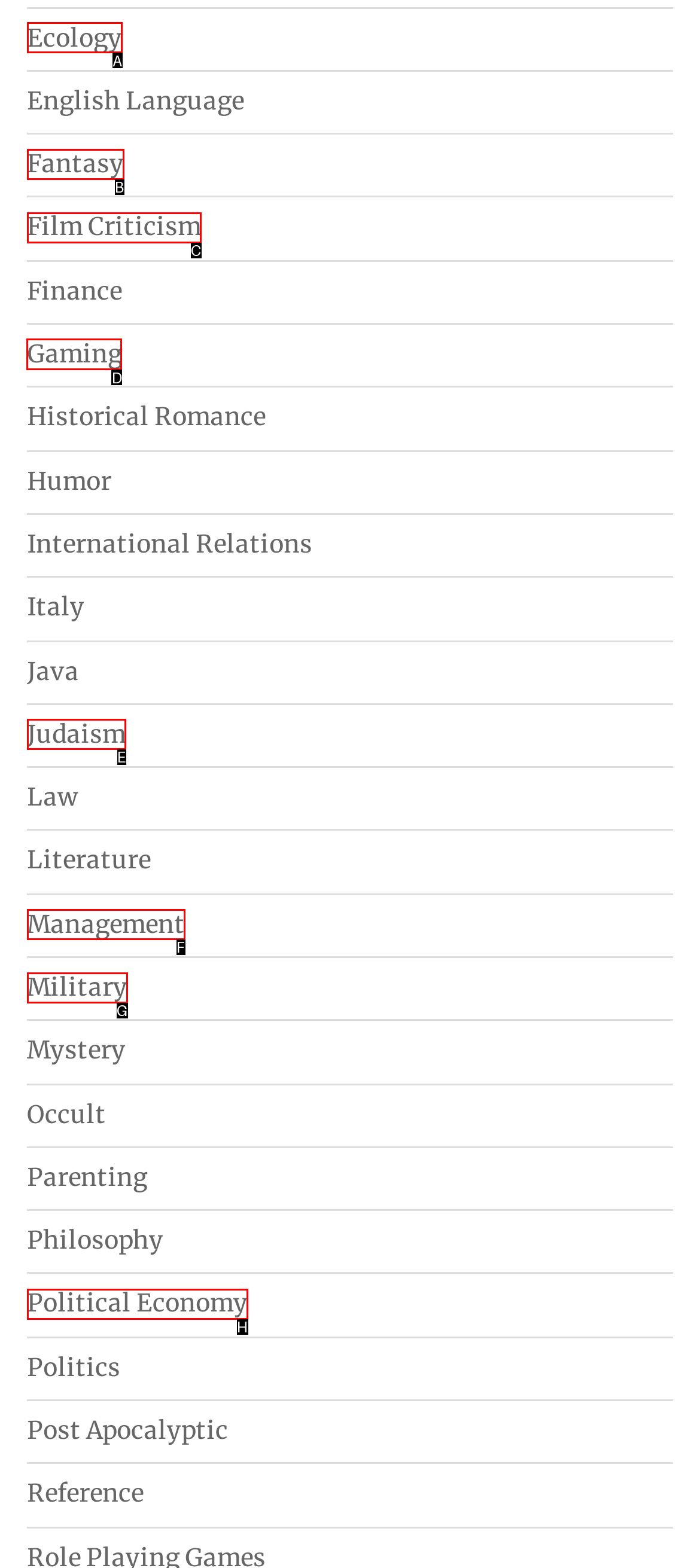Identify the correct UI element to click on to achieve the following task: Explore the Gaming category Respond with the corresponding letter from the given choices.

D